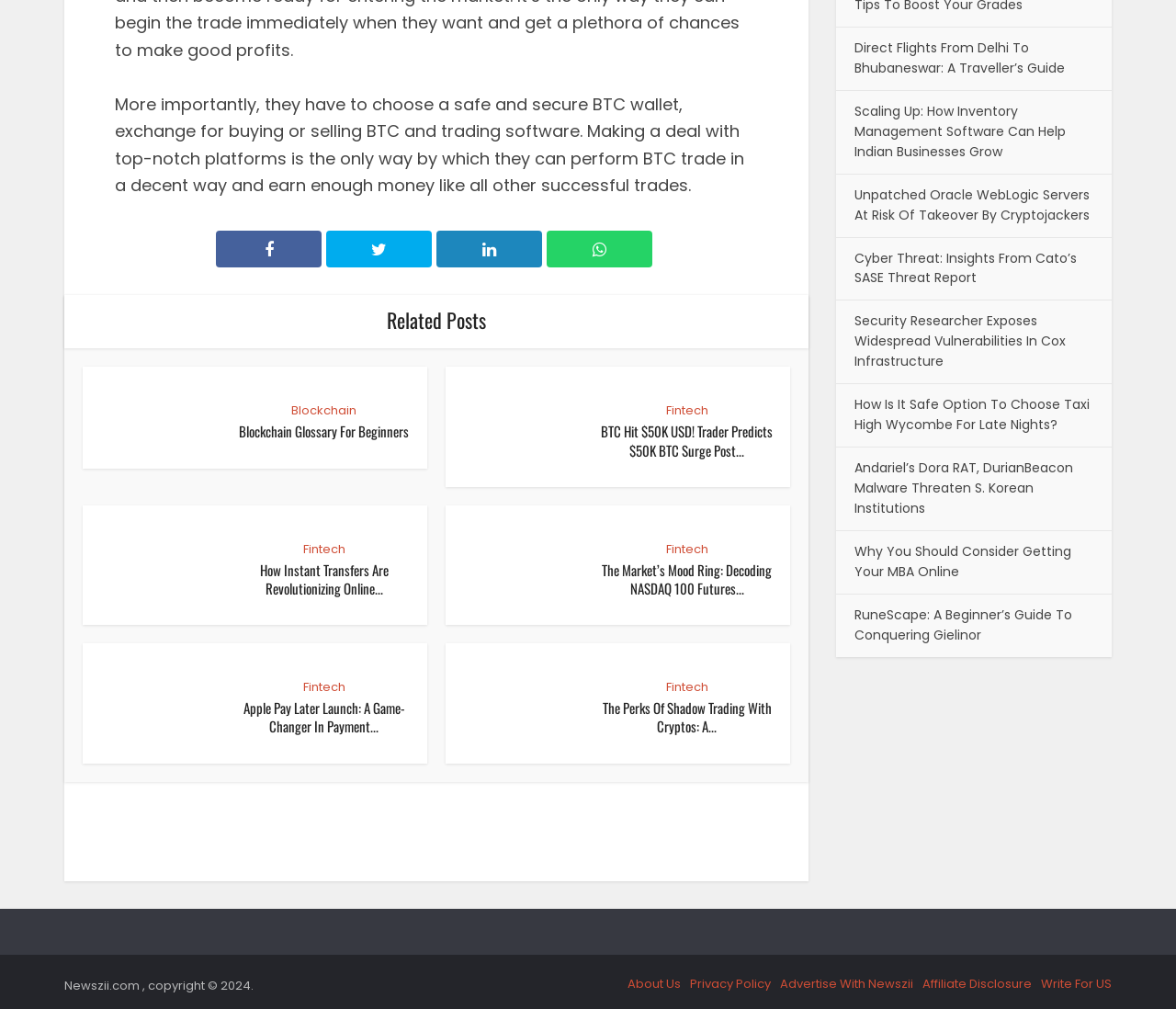Examine the image and give a thorough answer to the following question:
What is the copyright year mentioned at the bottom of the page?

I looked at the static text element at the bottom of the page and found that it mentions the copyright year as 2024.